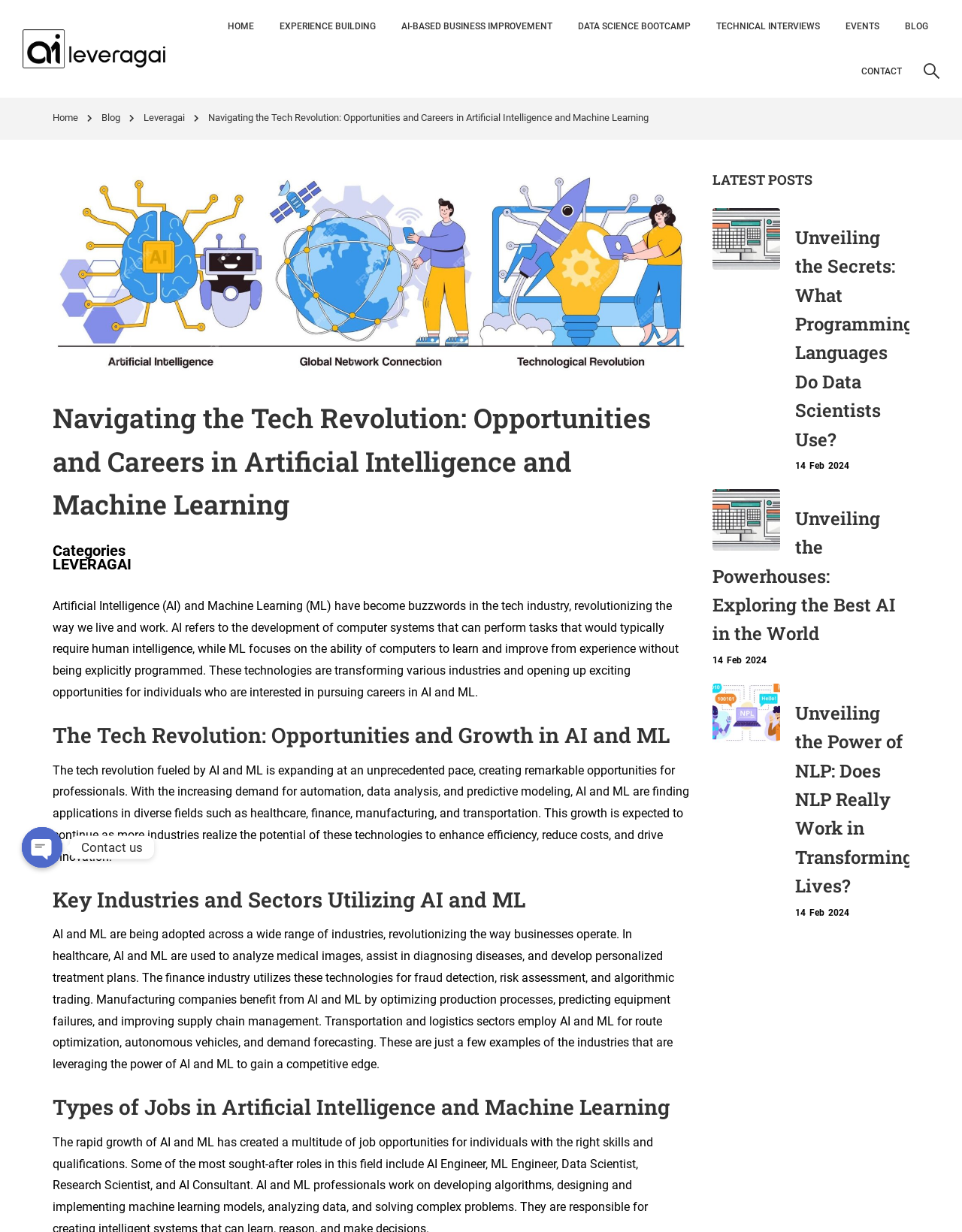Determine the bounding box coordinates of the clickable area required to perform the following instruction: "View Georgian Technical University details". The coordinates should be represented as four float numbers between 0 and 1: [left, top, right, bottom].

None